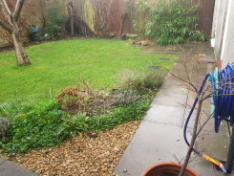What is the purpose of the patio and paths?
From the image, respond with a single word or phrase.

enhance functionality and aesthetics